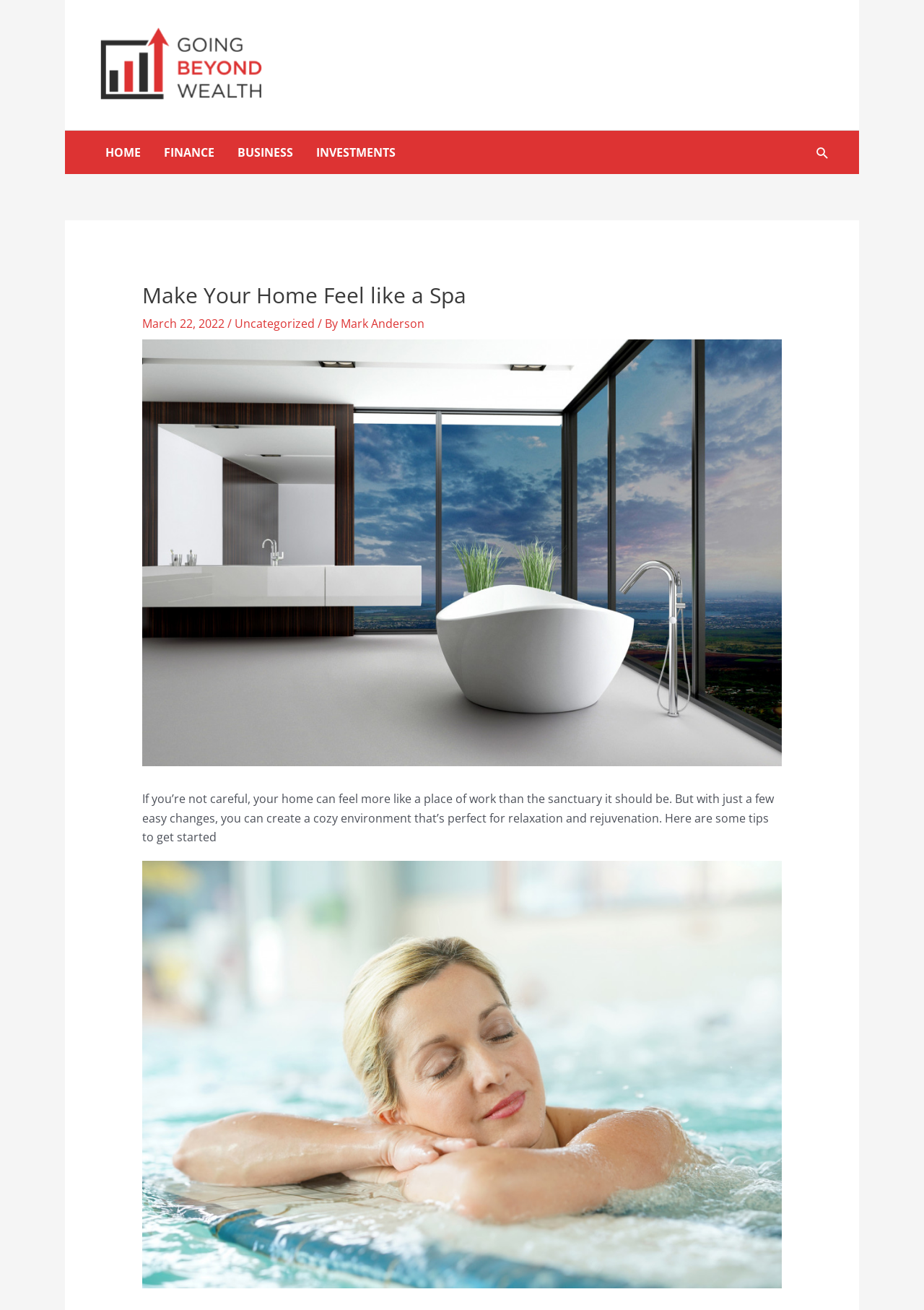Respond to the question below with a single word or phrase:
What is the subject of the second image?

Middle-aged woman in a thermal bath